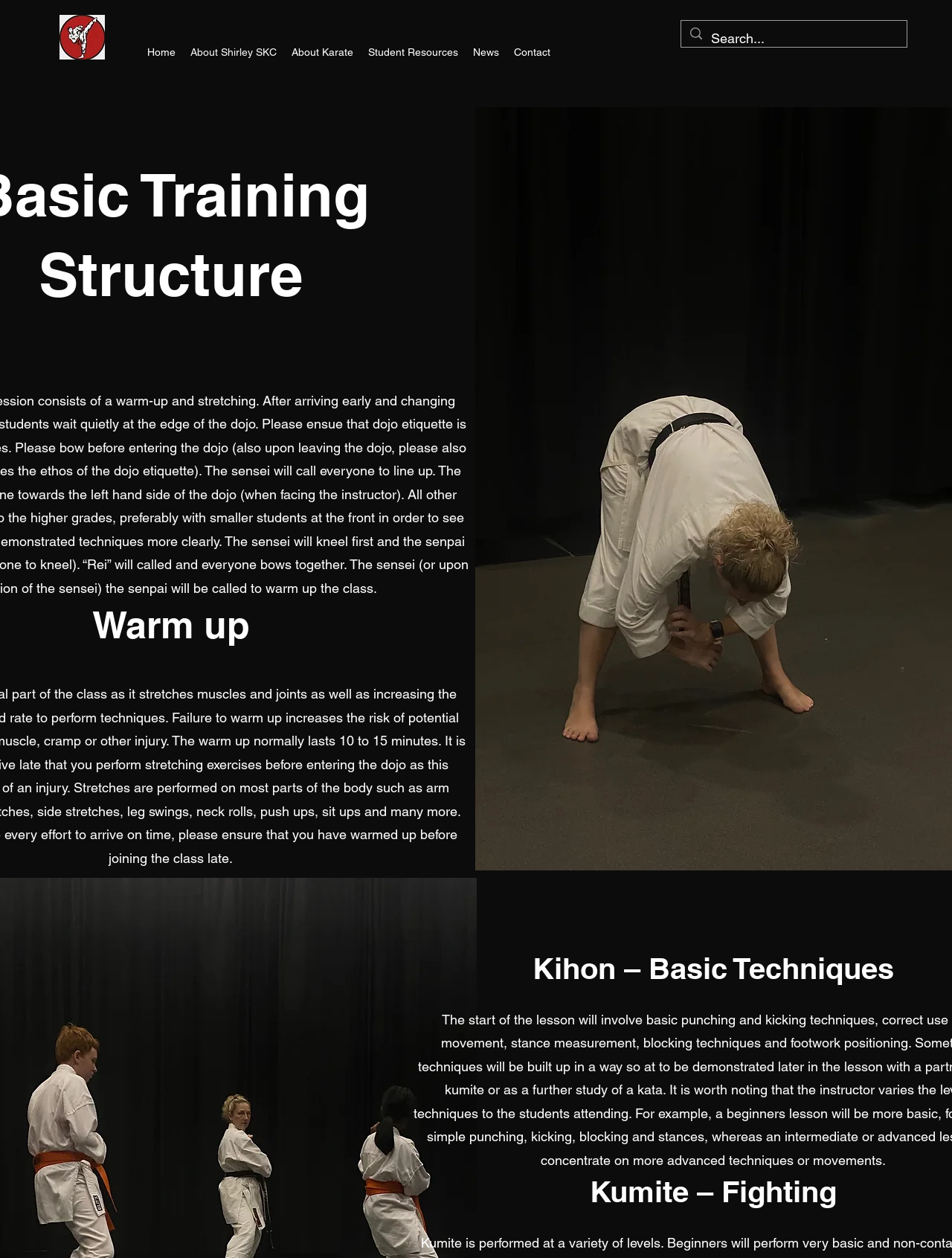What is the logo of the karate club?
From the details in the image, provide a complete and detailed answer to the question.

The logo of the karate club is a badge, which is an image element located at the top left corner of the webpage, with a bounding box coordinate of [0.062, 0.012, 0.11, 0.047].